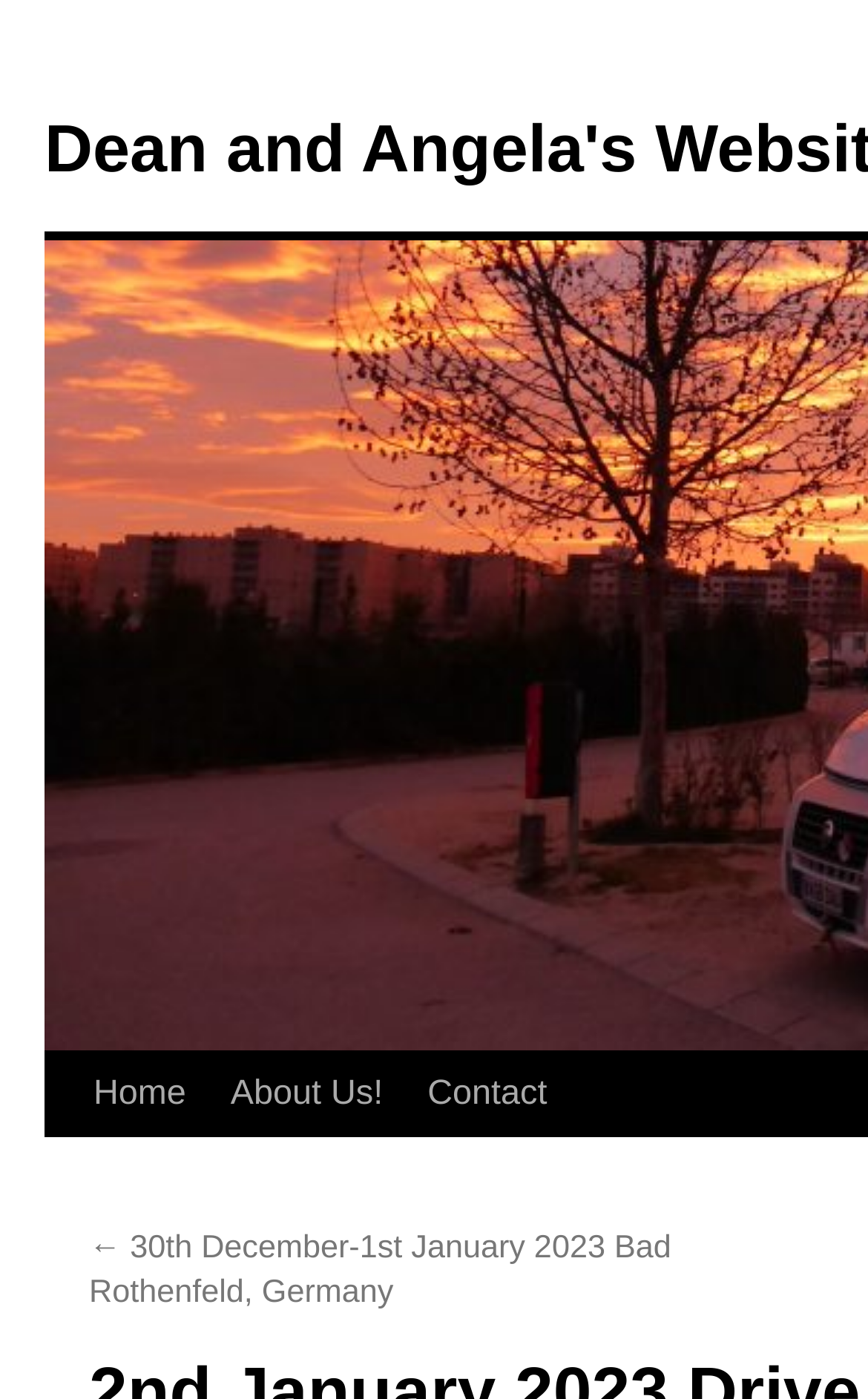Identify the main heading from the webpage and provide its text content.

2nd January 2023 Drive to Apeldoorn, Netherlands